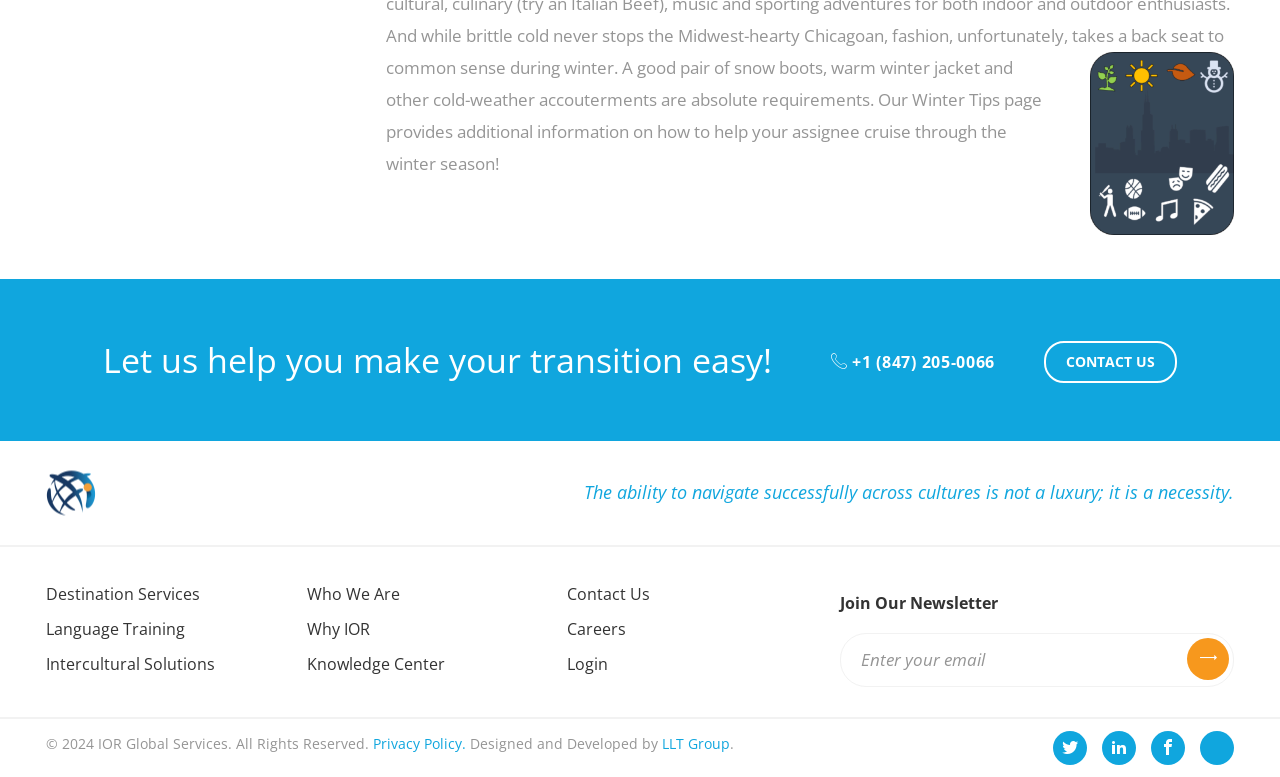Determine the bounding box coordinates of the region that needs to be clicked to achieve the task: "Leave a comment".

None